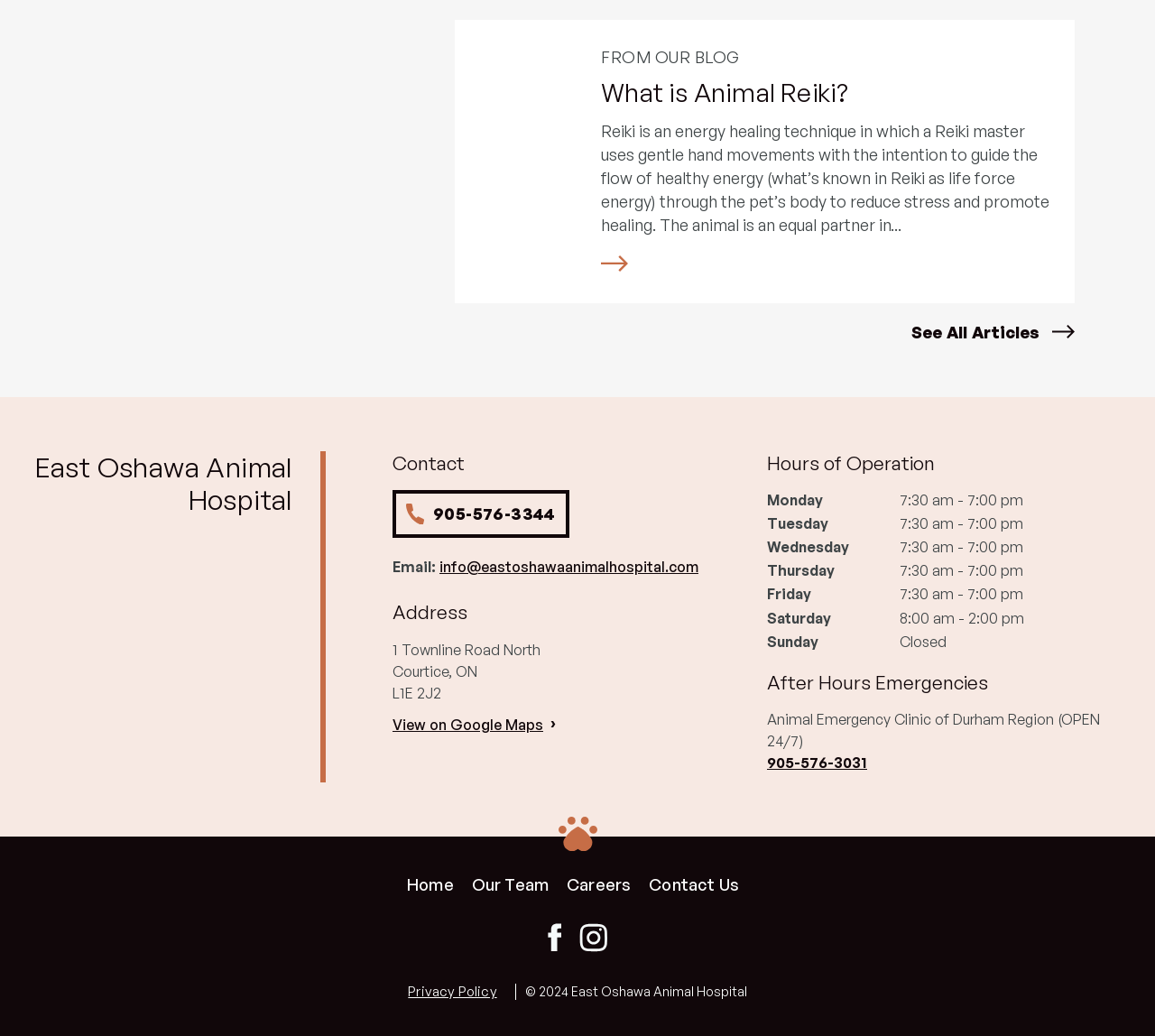What is the address of the animal hospital?
Kindly answer the question with as much detail as you can.

I found the answer by looking at the static text element with the text '1 Townline Road North' which is located under the 'Address' heading.